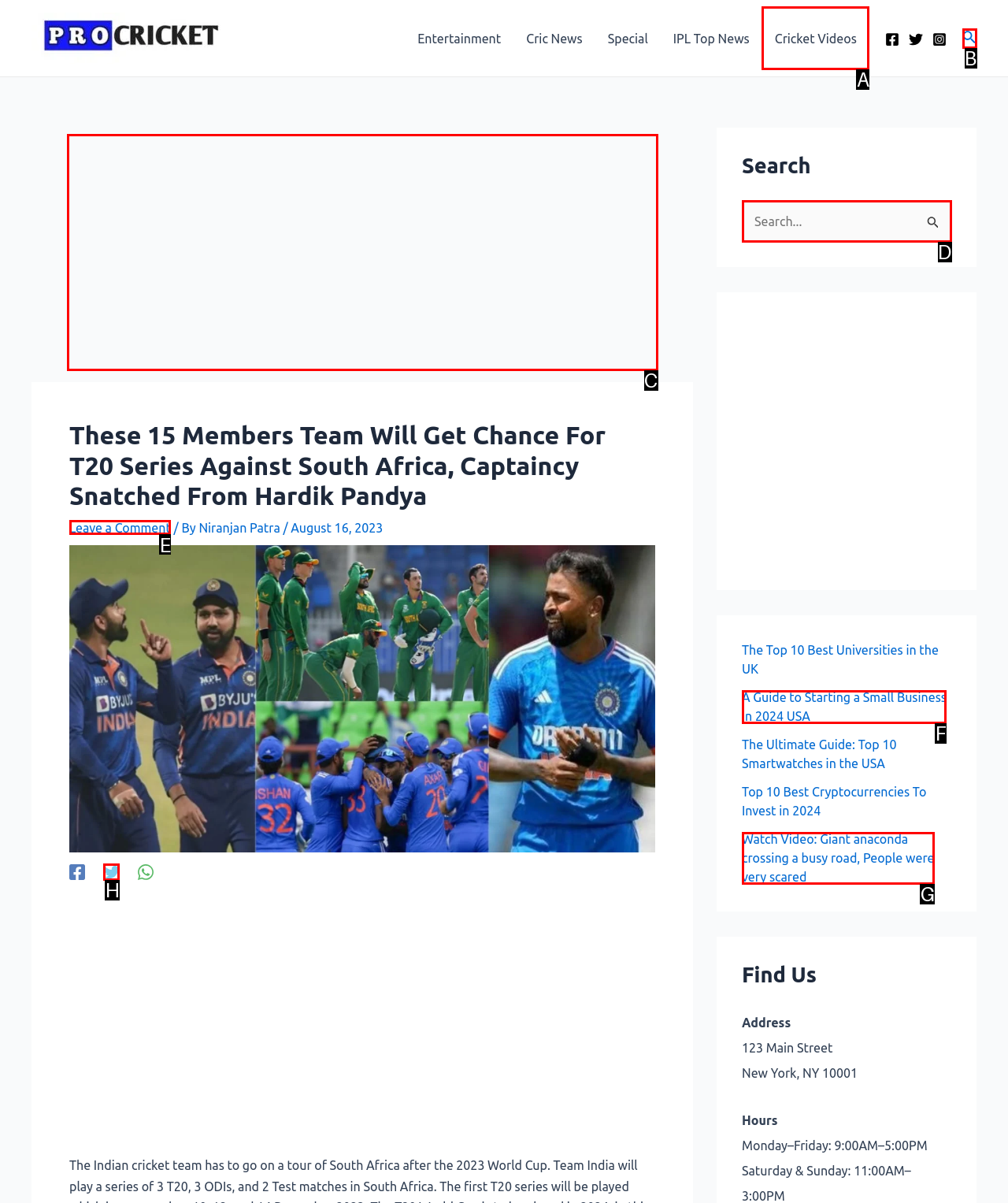Tell me which one HTML element I should click to complete the following task: Click on the 'Search icon link' Answer with the option's letter from the given choices directly.

B